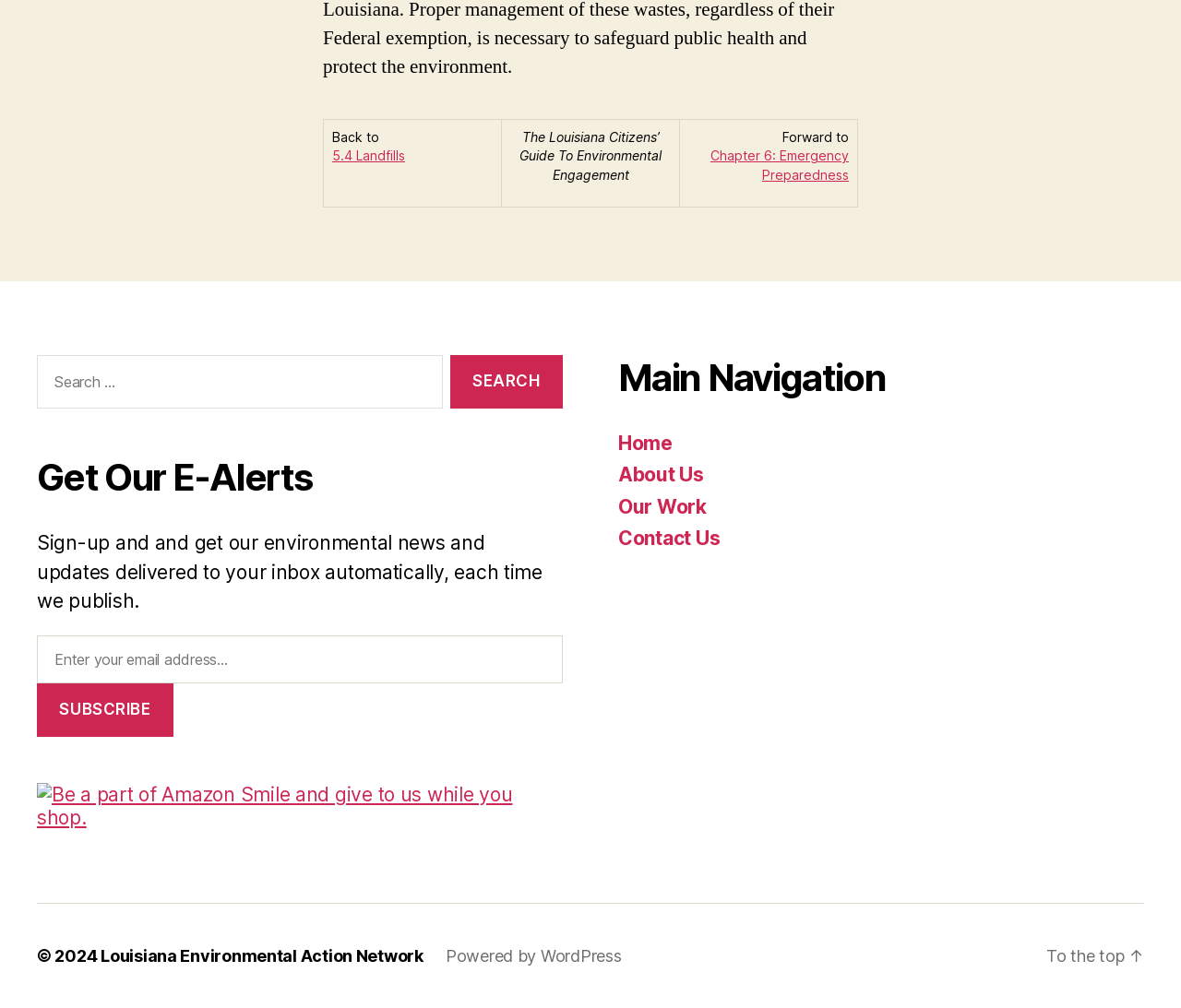Identify the bounding box coordinates of the section that should be clicked to achieve the task described: "Go to 5.4 Landfills".

[0.281, 0.147, 0.343, 0.162]